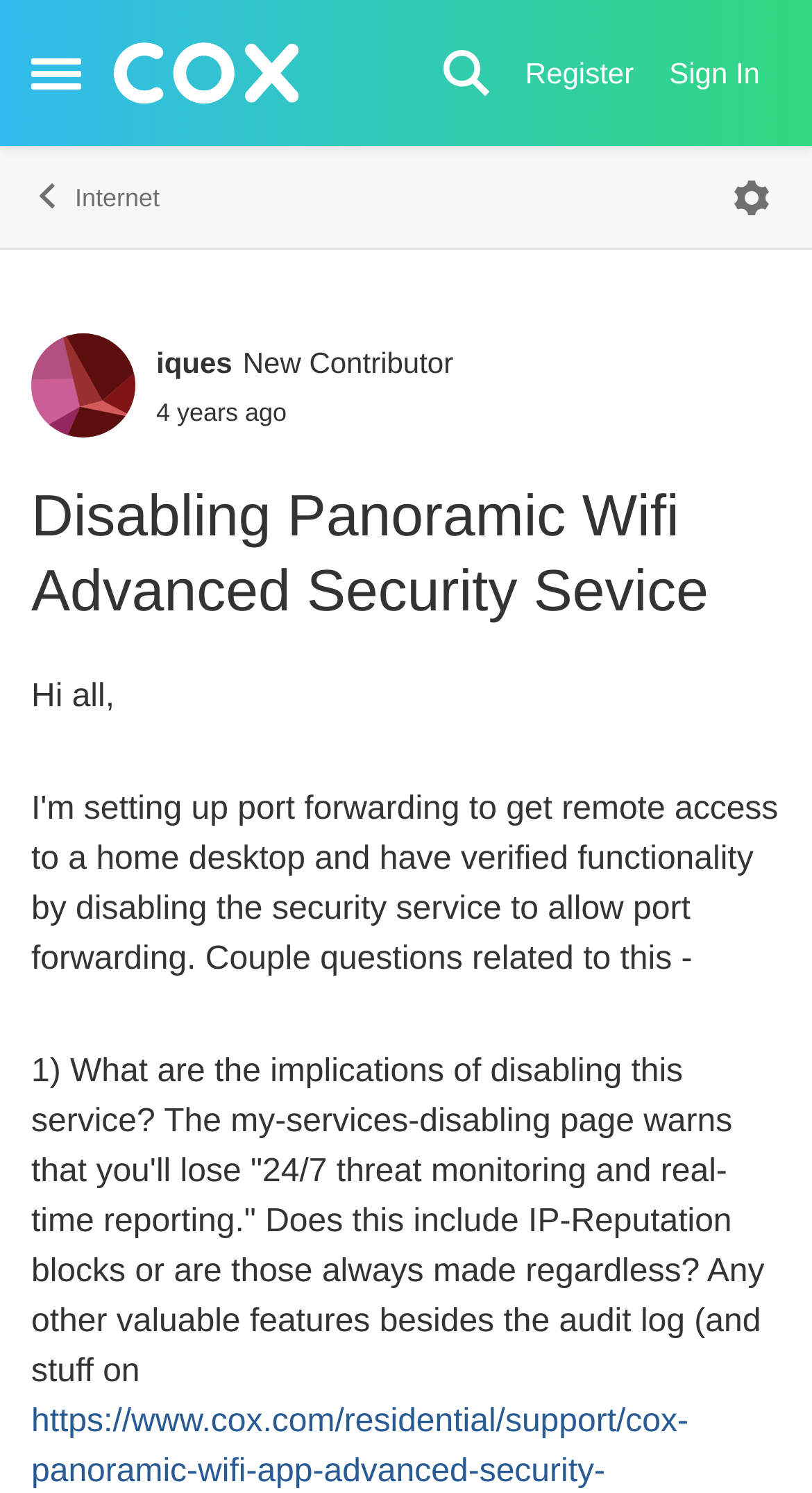How many links are there in the 'Breadcrumbs' navigation?
Please elaborate on the answer to the question with detailed information.

I counted the links in the 'Breadcrumbs' navigation section, which are 'Place Internet' and the 'Open Menu' button, so there are 2 links in total.